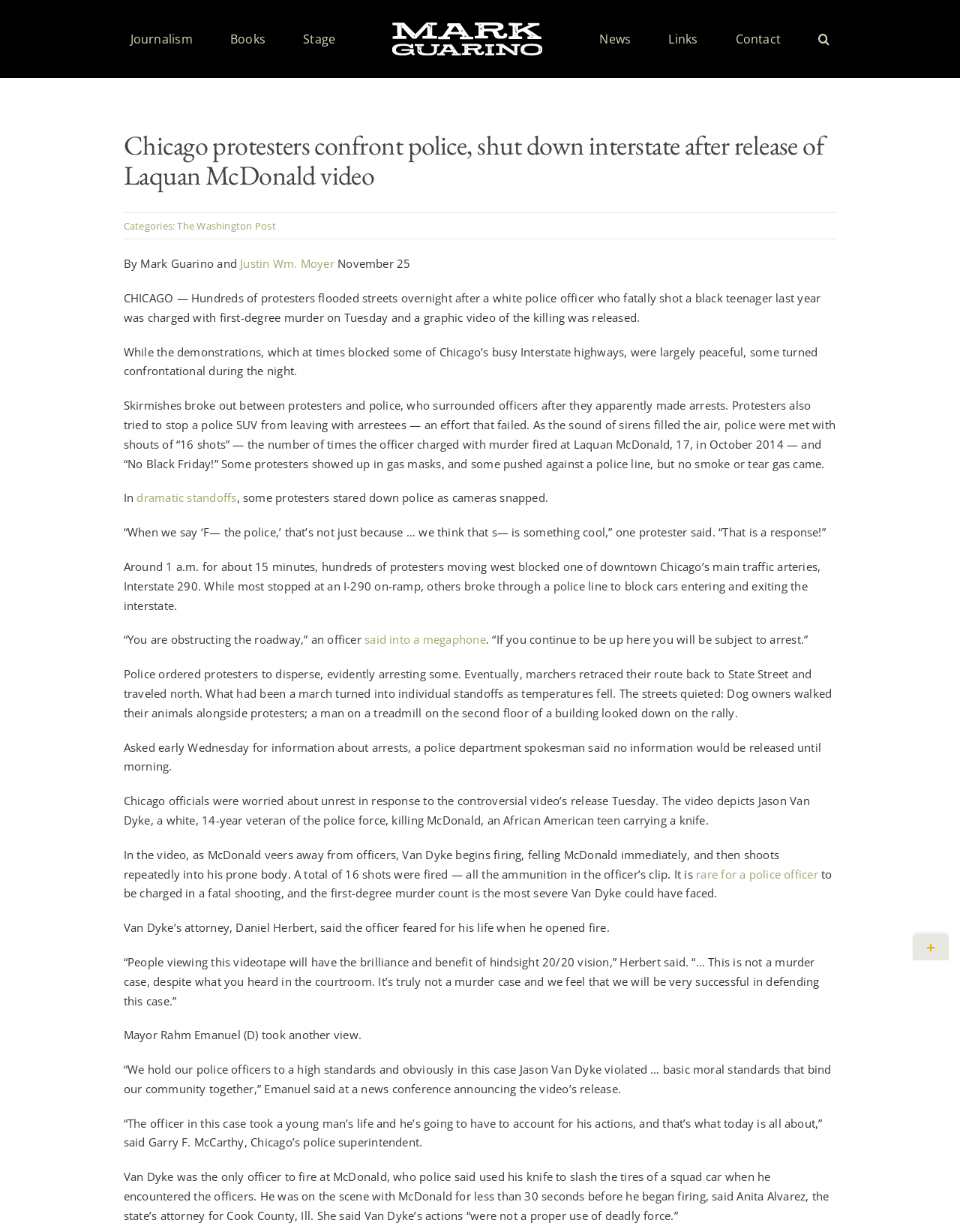What is the name of the state's attorney for Cook County, Ill.?
Look at the image and construct a detailed response to the question.

I found the answer by reading the article and identifying the state's attorney for Cook County, Ill. mentioned. The article states 'He was on the scene with McDonald for less than 30 seconds before he began firing, said Anita Alvarez, the state’s attorney for Cook County, Ill.'